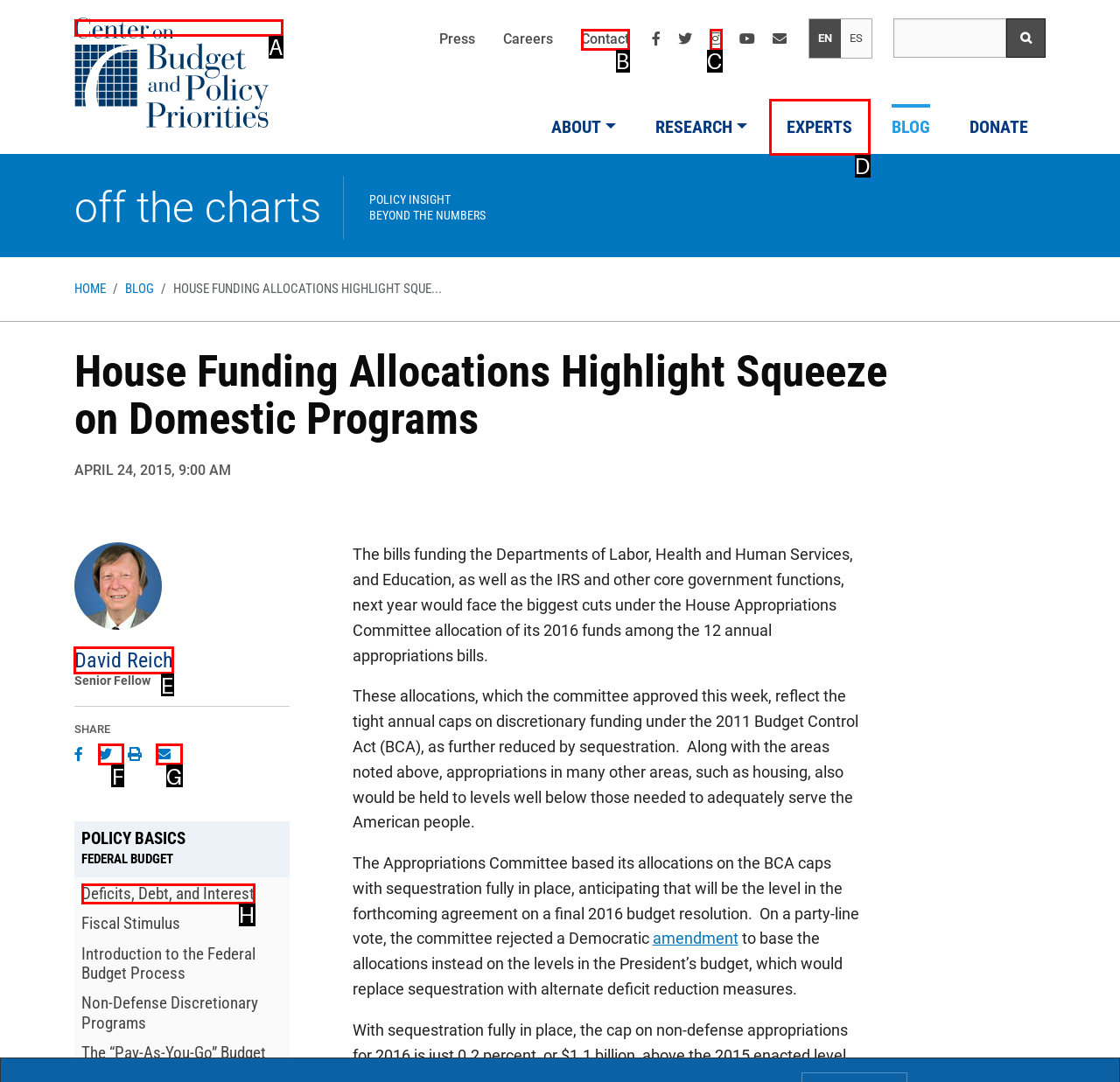Select the appropriate HTML element that needs to be clicked to execute the following task: Read the article by David Reich. Respond with the letter of the option.

E